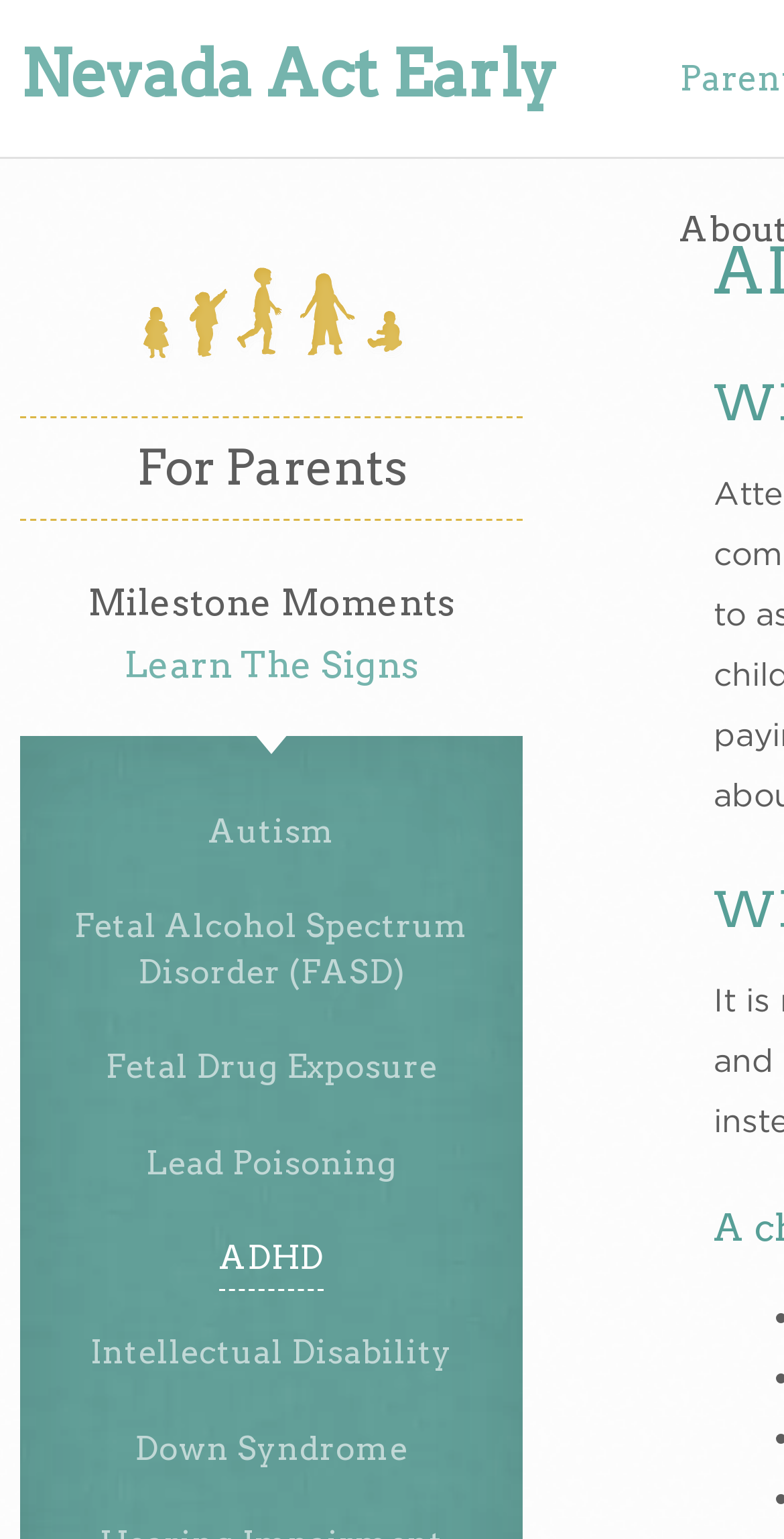Find the bounding box coordinates of the element to click in order to complete the given instruction: "explore Fetal Alcohol Spectrum Disorder (FASD)."

[0.077, 0.583, 0.615, 0.654]